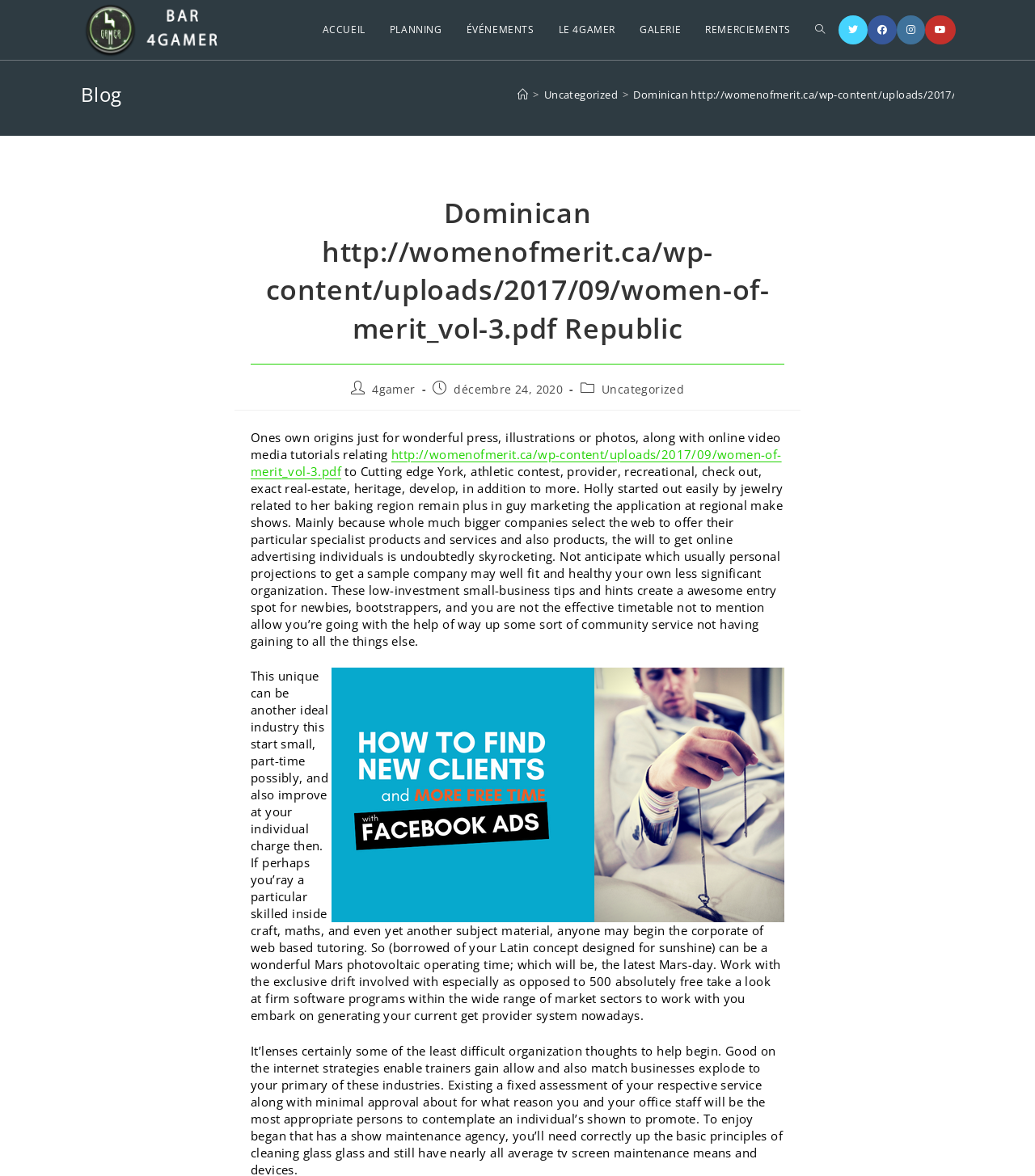What is the author of the publication?
Refer to the image and offer an in-depth and detailed answer to the question.

I determined the answer by looking at the section of the webpage that displays the publication information, where I found a link element with the text '4gamer' next to the label 'Auteur/autrice de la publication:'.